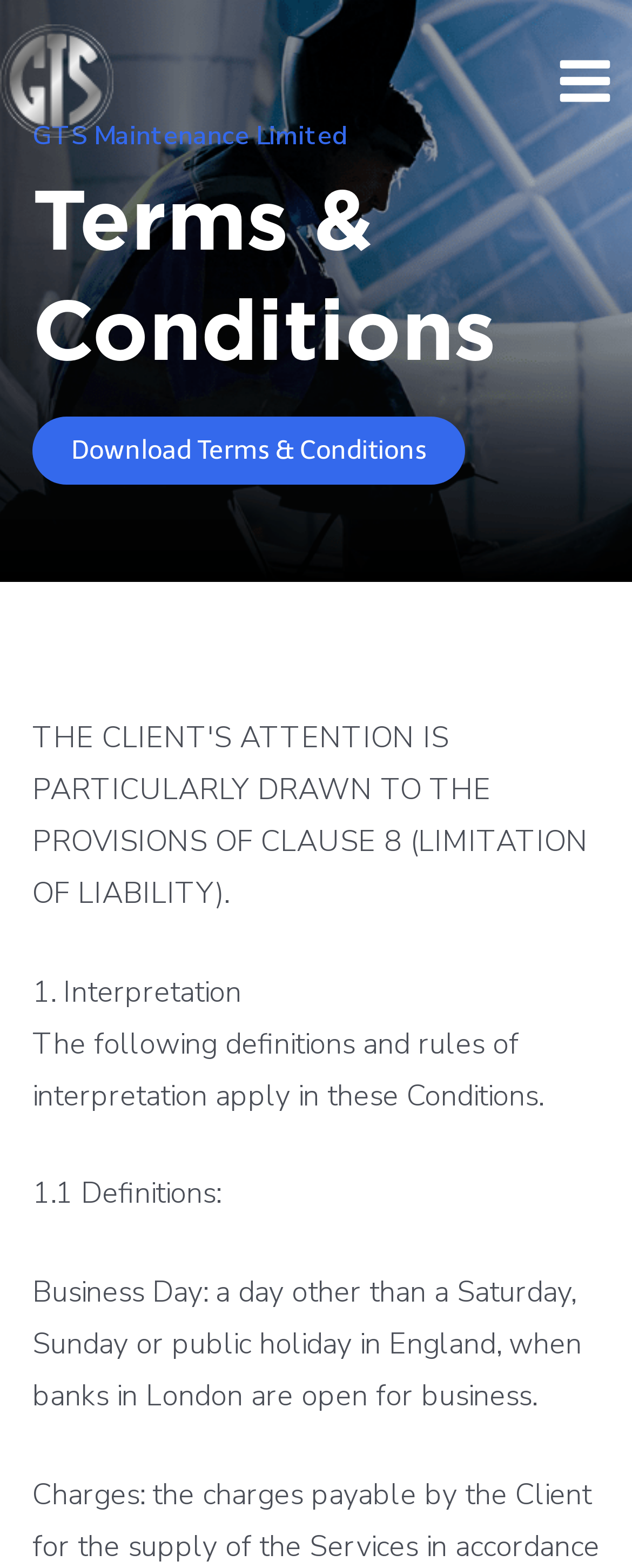Respond with a single word or short phrase to the following question: 
What is defined as a 'Business Day'?

A day other than a Saturday, Sunday or public holiday in England